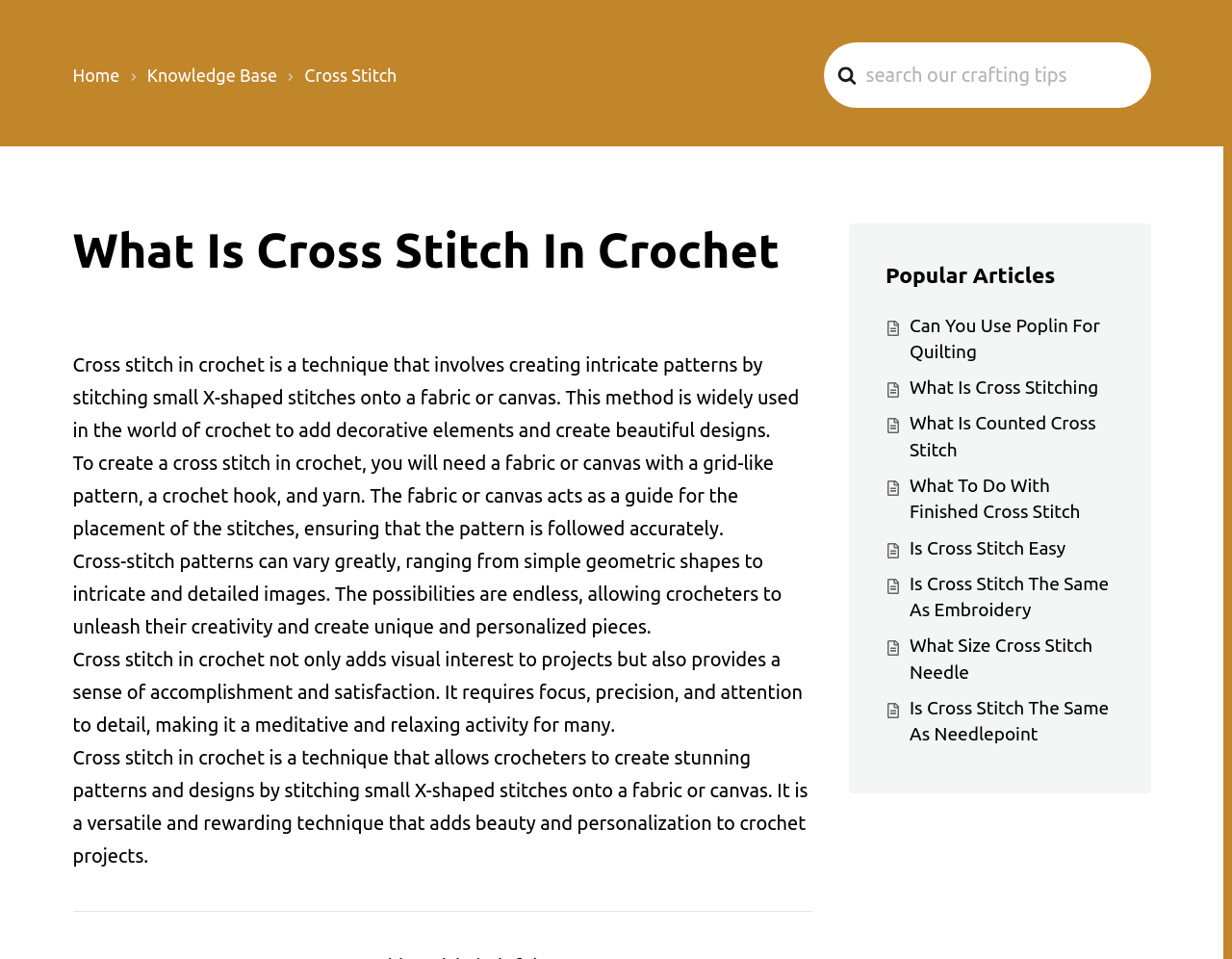Reply to the question below using a single word or brief phrase:
What is cross stitch in crochet?

A technique to create patterns